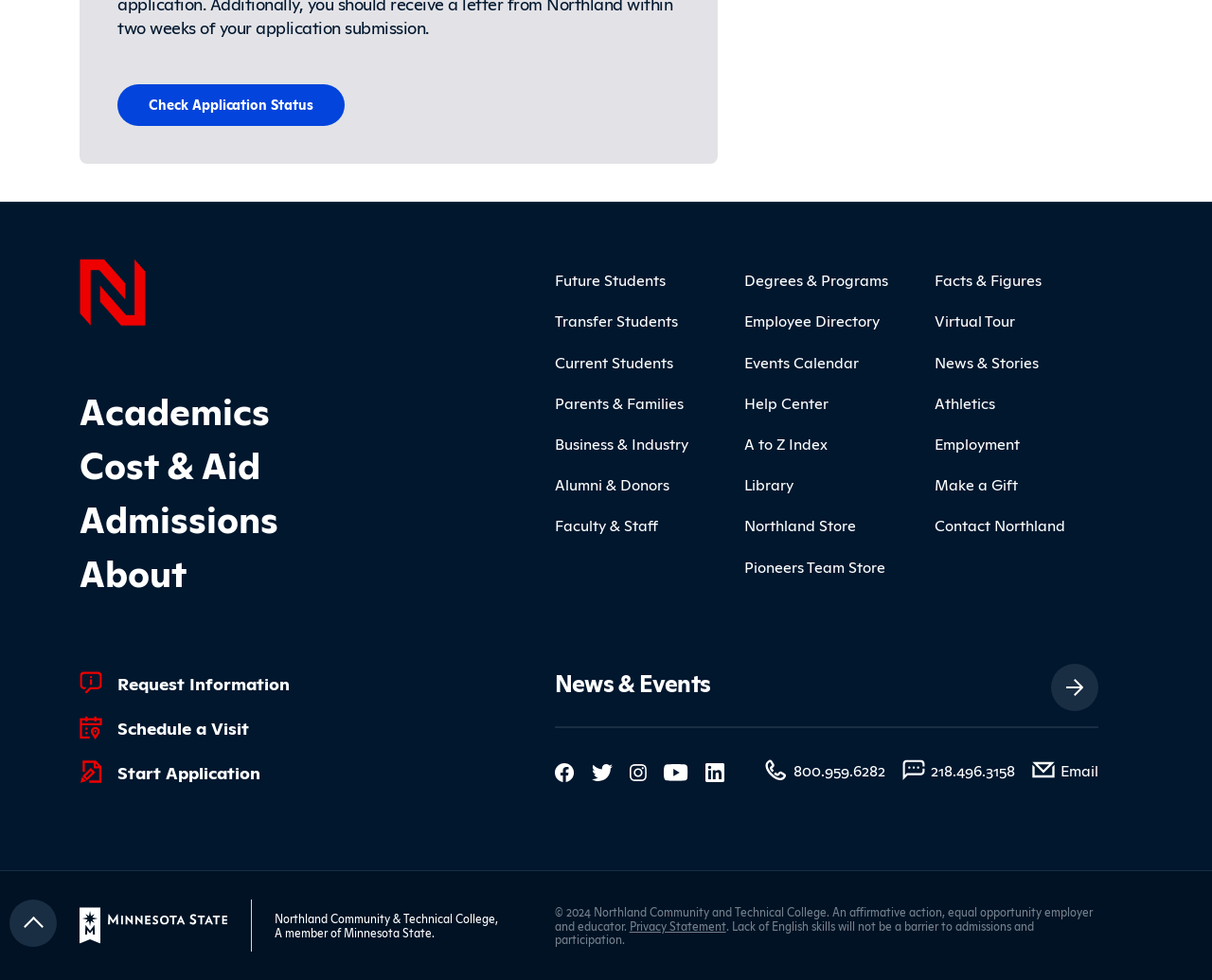Answer the question below using just one word or a short phrase: 
What is the name of the college?

Northland Community & Technical College